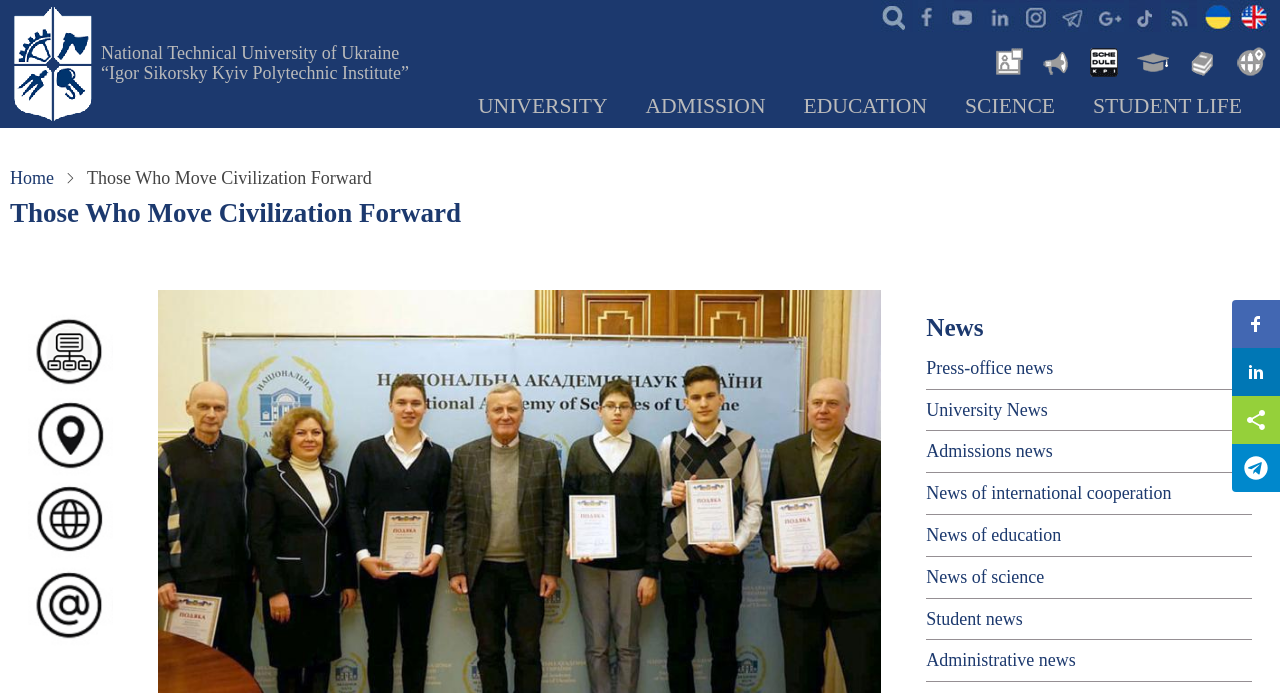Identify the bounding box coordinates of the clickable region to carry out the given instruction: "Read university news".

[0.771, 0.061, 0.8, 0.113]